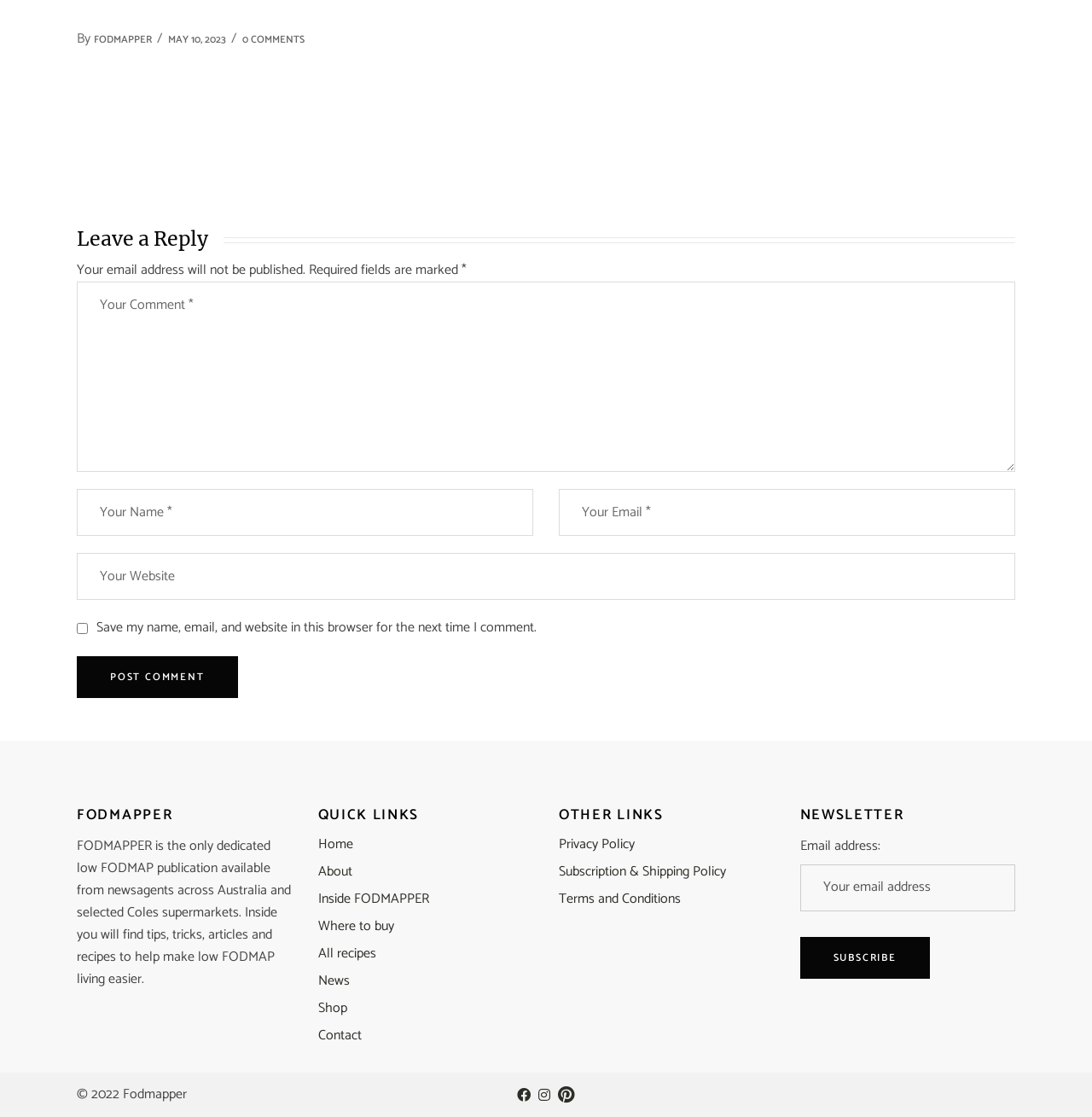What is the function of the checkbox 'Save my name, email, and website in this browser for the next time I comment'?
Answer the question with a detailed explanation, including all necessary information.

The checkbox is located below the textboxes for name, email, and website, and is unchecked by default. Its purpose is to allow users to save their information for future comments.